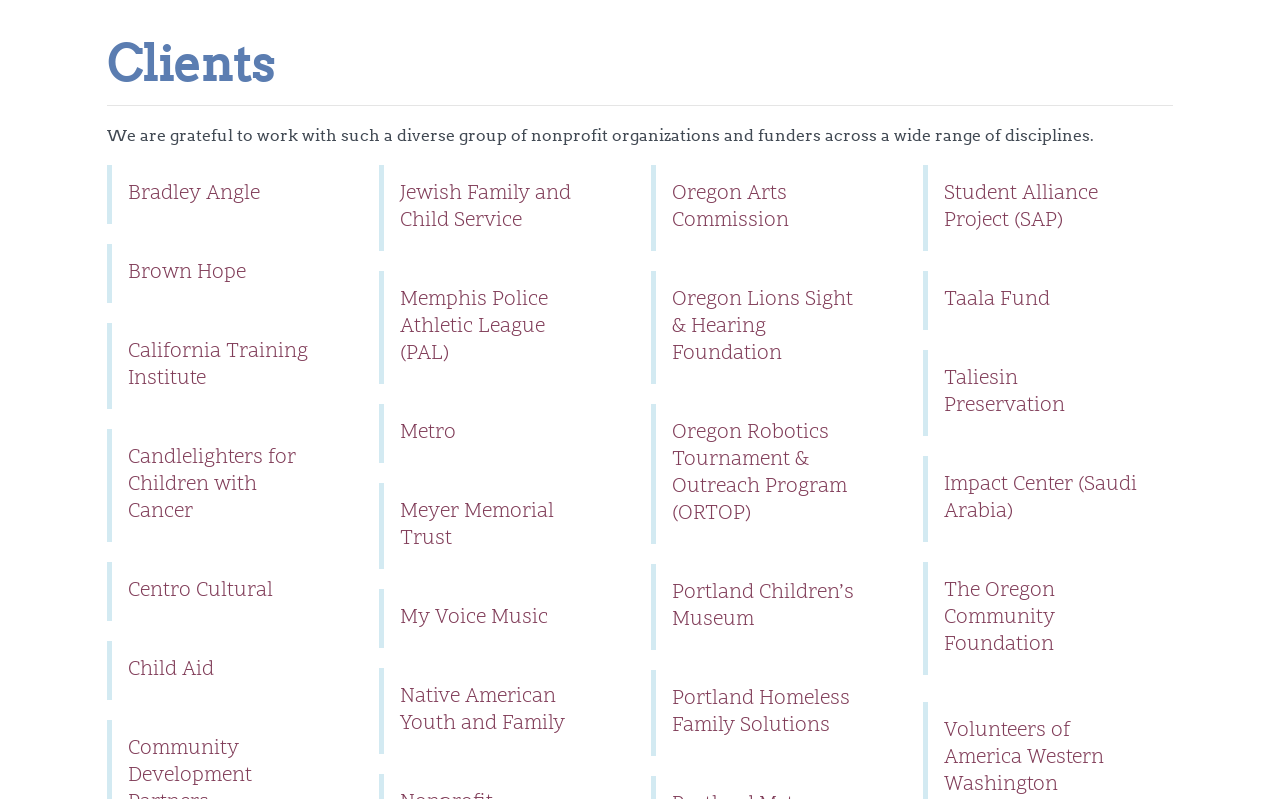Based on the description "My Voice Music", find the bounding box of the specified UI element.

[0.296, 0.737, 0.492, 0.811]